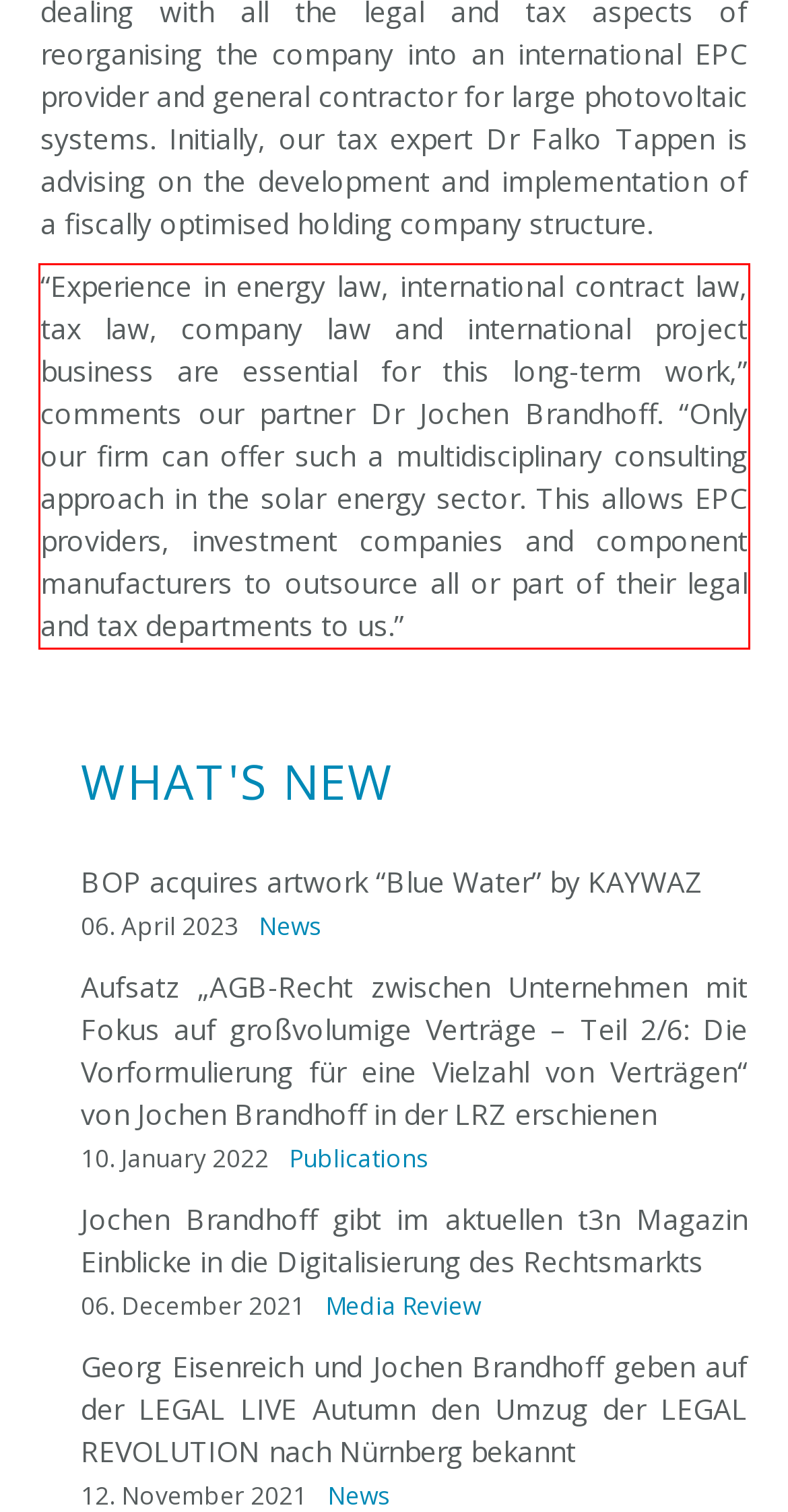You are looking at a screenshot of a webpage with a red rectangle bounding box. Use OCR to identify and extract the text content found inside this red bounding box.

“Experience in energy law, international contract law, tax law, company law and international project business are essential for this long-term work,” comments our partner Dr Jochen Brandhoff. “Only our firm can offer such a multidisciplinary consulting approach in the solar energy sector. This allows EPC providers, investment companies and component manufacturers to outsource all or part of their legal and tax departments to us.”